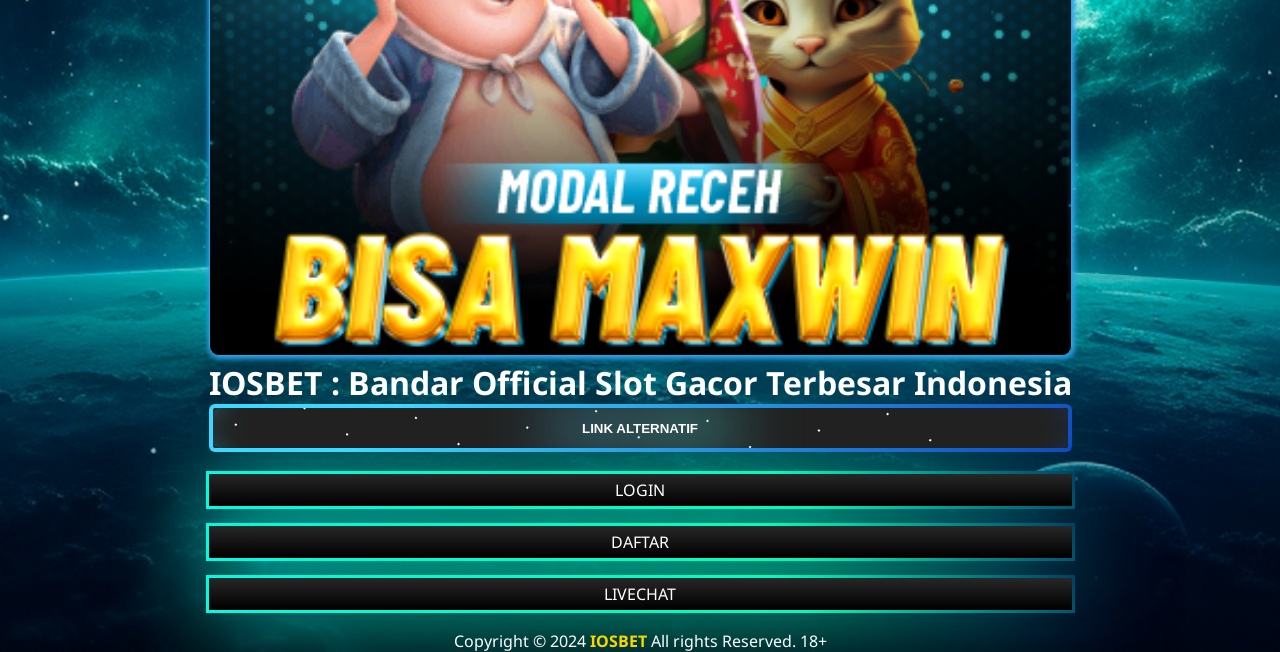Using the given element description, provide the bounding box coordinates (top-left x, top-left y, bottom-right x, bottom-right y) for the corresponding UI element in the screenshot: DAFTAR

[0.163, 0.807, 0.837, 0.856]